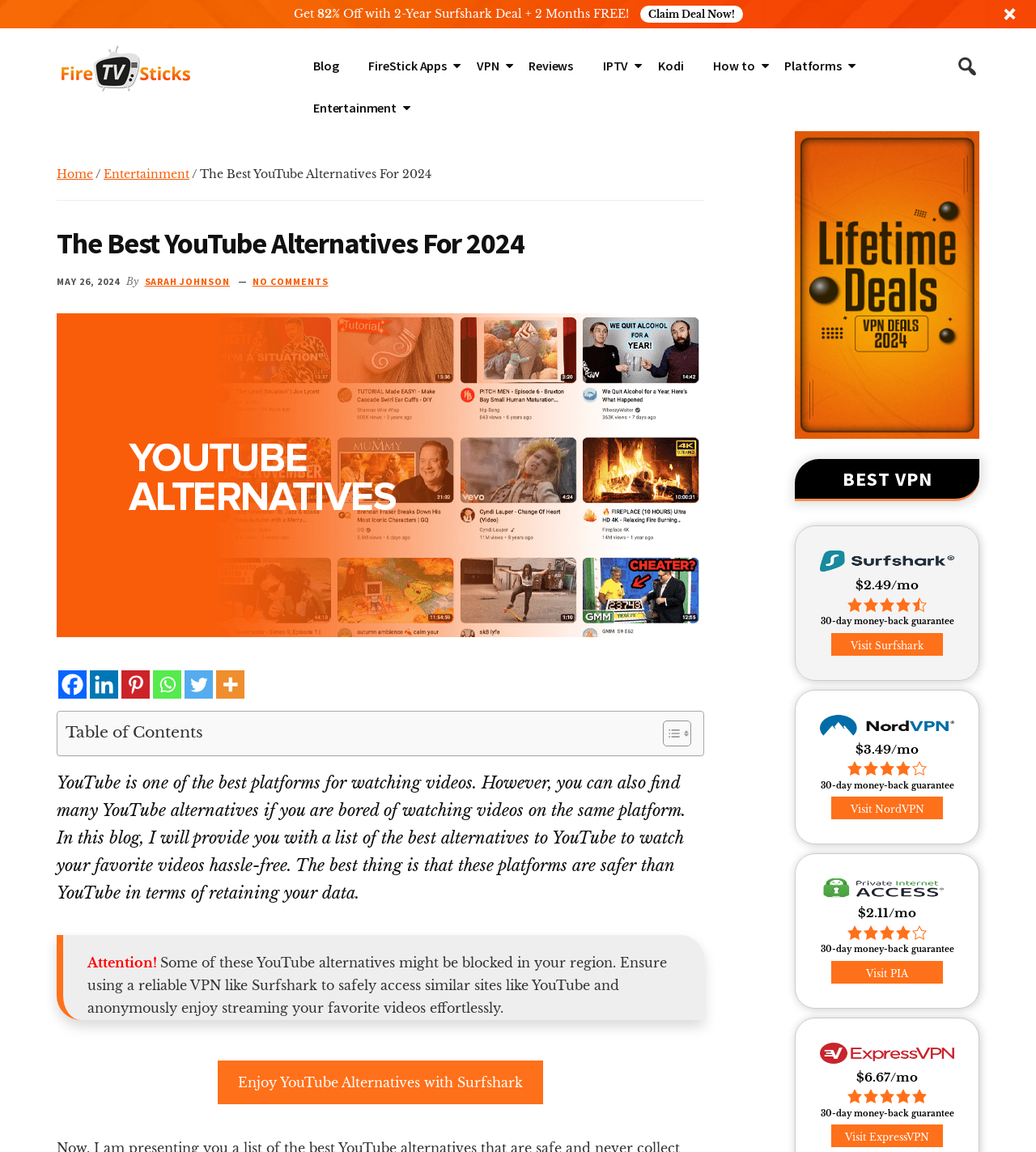Find the bounding box coordinates of the clickable element required to execute the following instruction: "Visit 'Surfshark'". Provide the coordinates as four float numbers between 0 and 1, i.e., [left, top, right, bottom].

[0.791, 0.486, 0.921, 0.499]